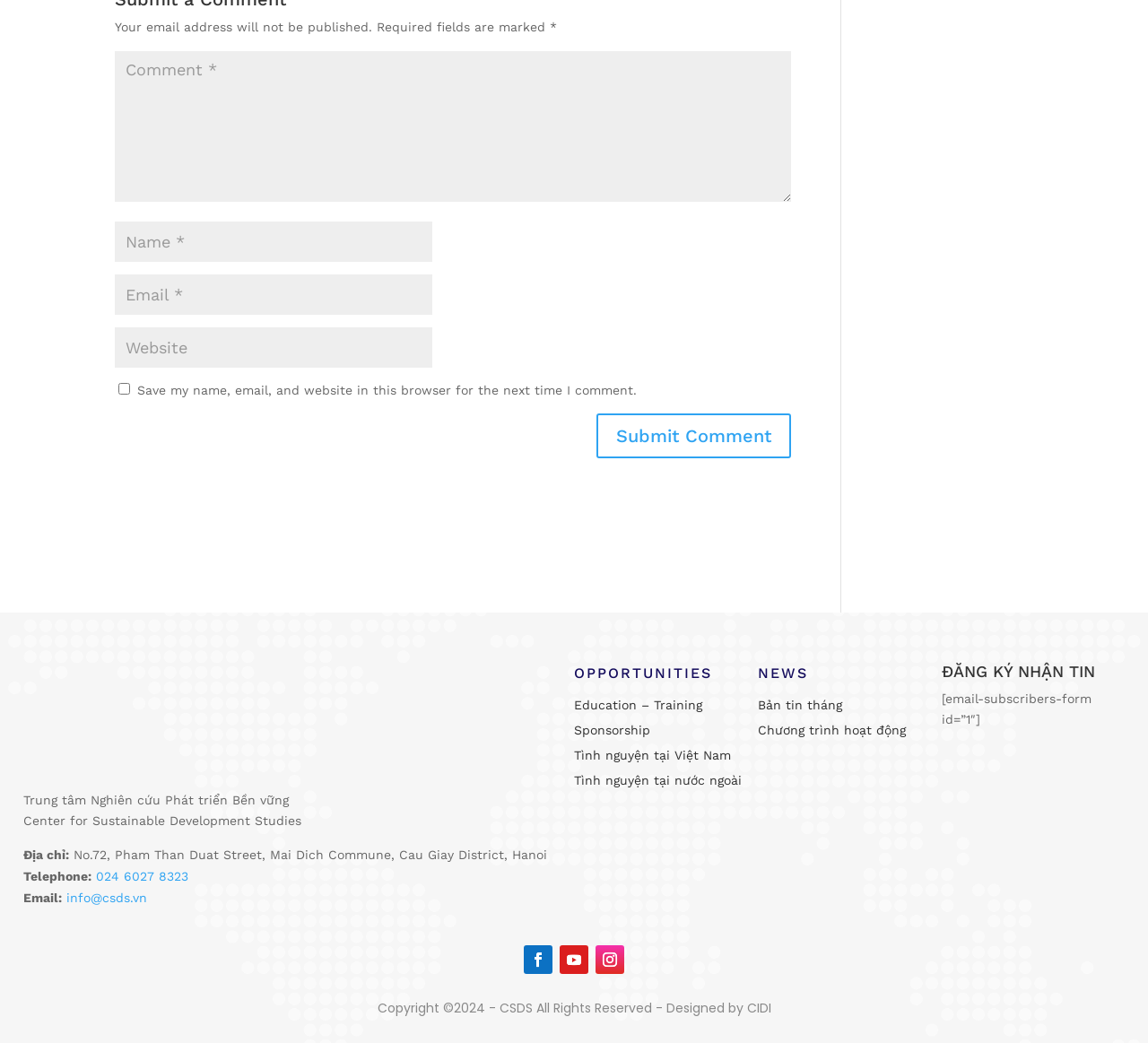What is the address of the organization?
Please look at the screenshot and answer in one word or a short phrase.

No.72, Pham Than Duat Street, Mai Dich Commune, Cau Giay District, Hanoi